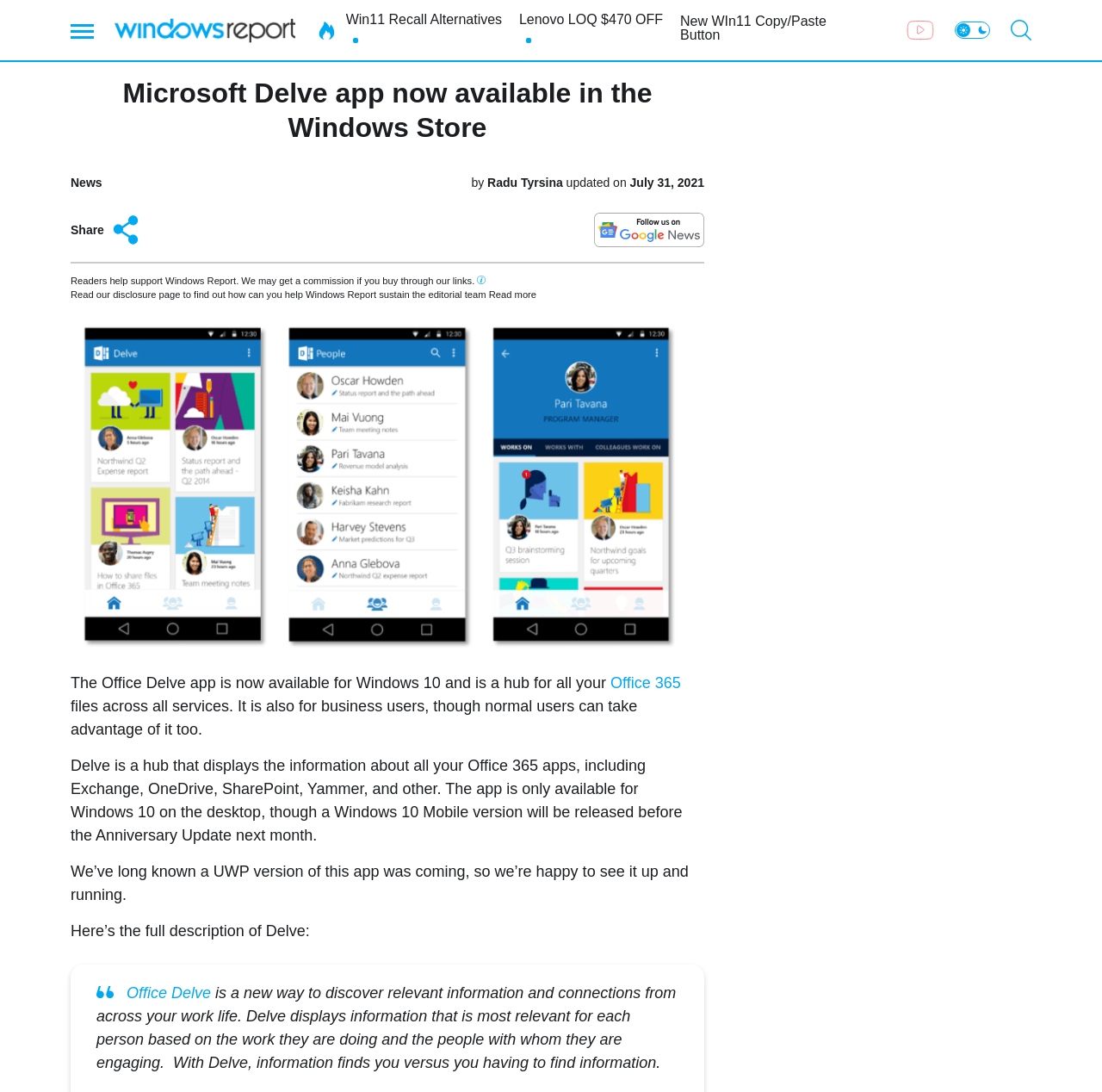Generate a comprehensive caption for the webpage you are viewing.

The webpage is about the Microsoft Delve app, which is now available for Windows 10. At the top, there is a header section with a title "Microsoft Delve app now available in the Windows Store" and a link to "News" on the left side. Below the title, there is a section with the author's name "Radu Tyrsina" and the published date "June 12, 2016". On the right side of this section, there is a "Share" button with a "Share icon" and a link to "Google news icon".

Below the header section, there is a horizontal separator line. Following the separator, there is a section with a message about supporting Windows Report and a link to the "Affiliate Disclosure" page.

The main content of the webpage is about the Microsoft Delve app. There is a figure or image related to the app, but its description is not provided. The text describes the app as a hub for all Office 365 files across all services, available for both business and normal users. It also explains the features of the app, including displaying information about all Office 365 apps, such as Exchange, OneDrive, SharePoint, Yammer, and others.

On the top-right side of the webpage, there are several links to trending topics, including "Win11 Recall Alternatives", "Lenovo LOQ $470 OFF", and "New WIn11 Copy/Paste Button". There is also a link to the YouTube channel and a search icon button.